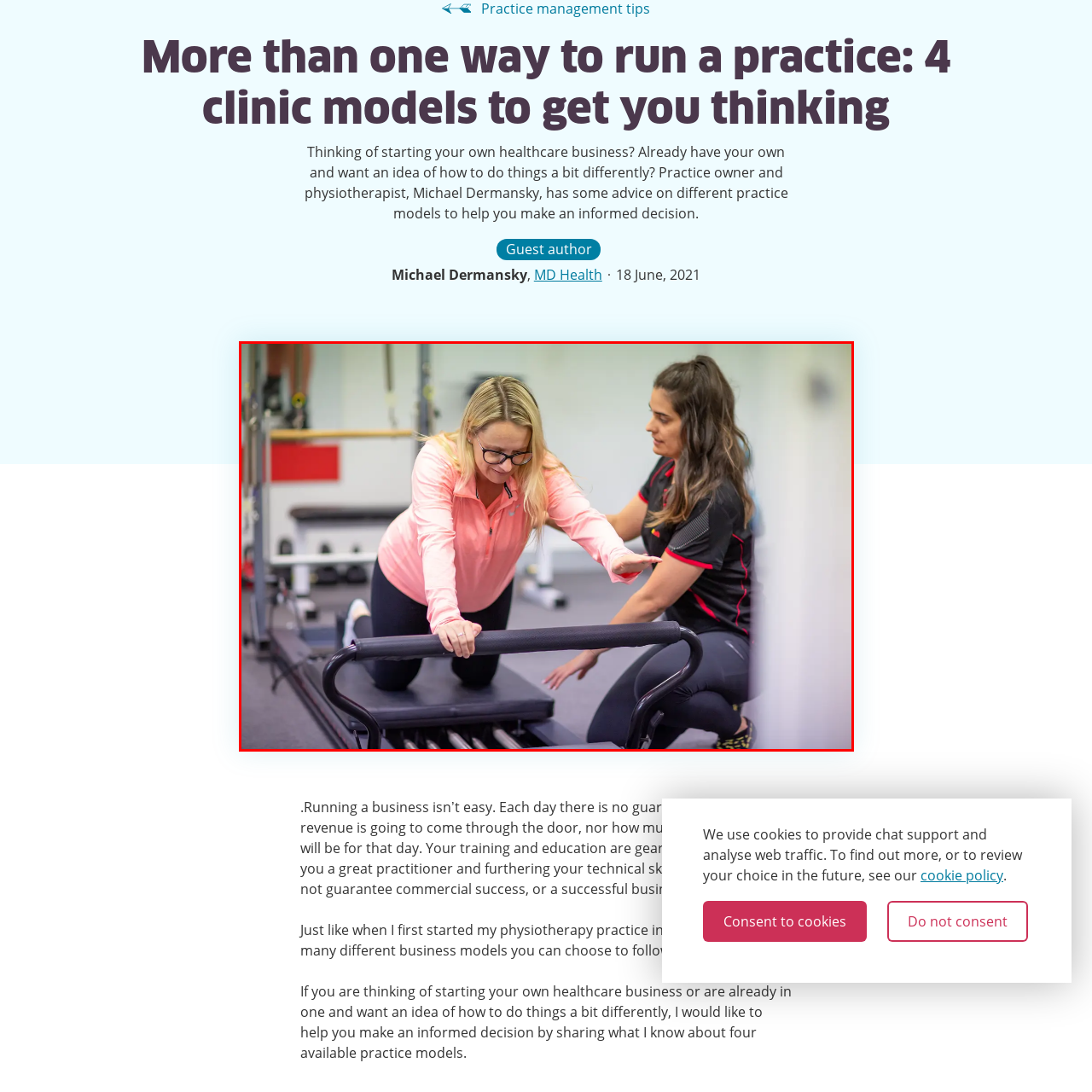Please review the portion of the image contained within the red boundary and provide a detailed answer to the subsequent question, referencing the image: What is the purpose of the reformer machine?

The reformer machine is a piece of equipment used in physiotherapy practices, and in this image, it is being used to aid the patient in their physical rehabilitation. The machine is designed to provide a supportive environment for patients to engage in exercises and movements that promote recovery and physical well-being.